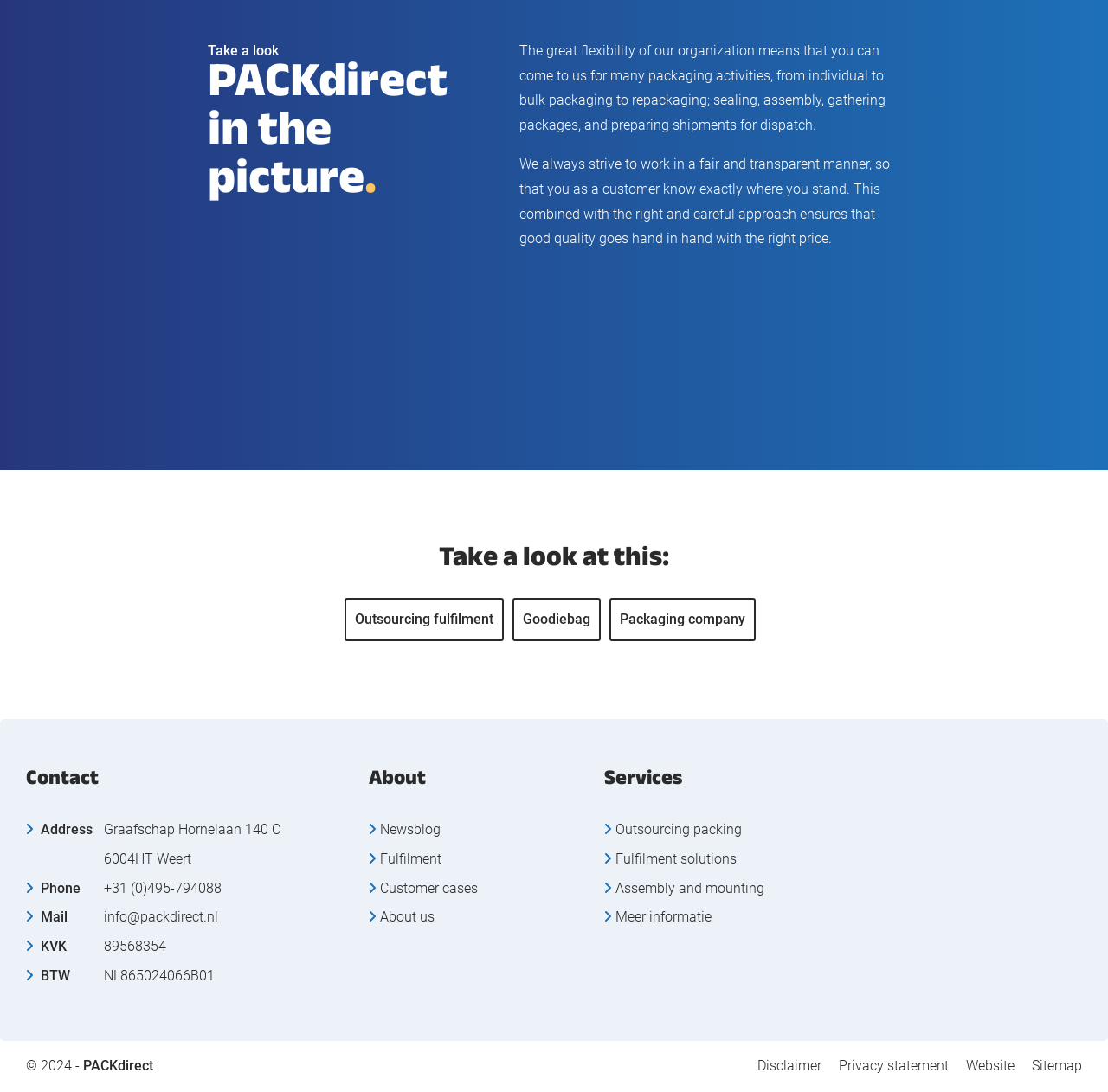Provide the bounding box coordinates of the area you need to click to execute the following instruction: "Read the 'Disclaimer'".

[0.684, 0.965, 0.741, 0.988]